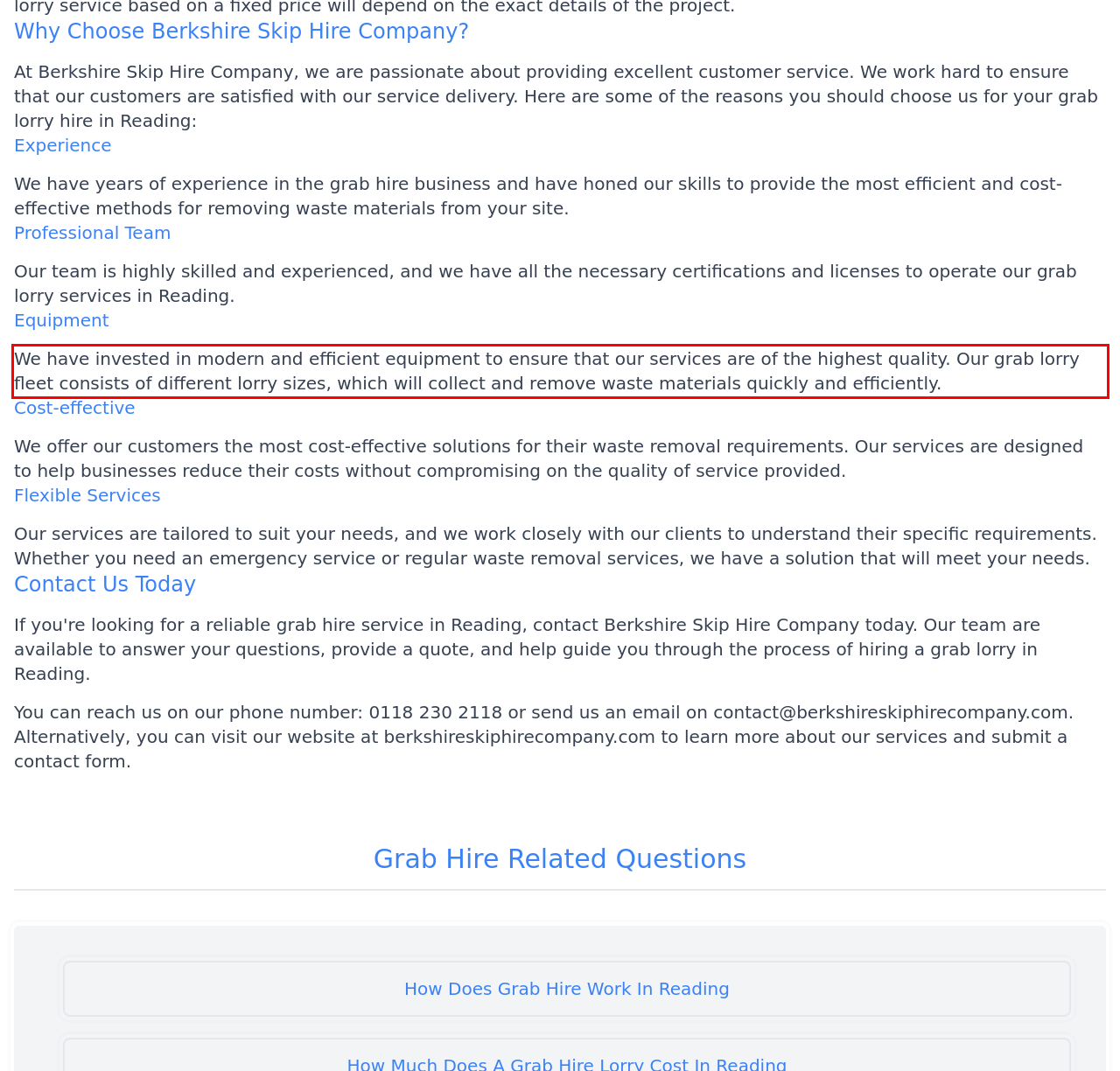Please look at the webpage screenshot and extract the text enclosed by the red bounding box.

We have invested in modern and efficient equipment to ensure that our services are of the highest quality. Our grab lorry fleet consists of different lorry sizes, which will collect and remove waste materials quickly and efficiently.